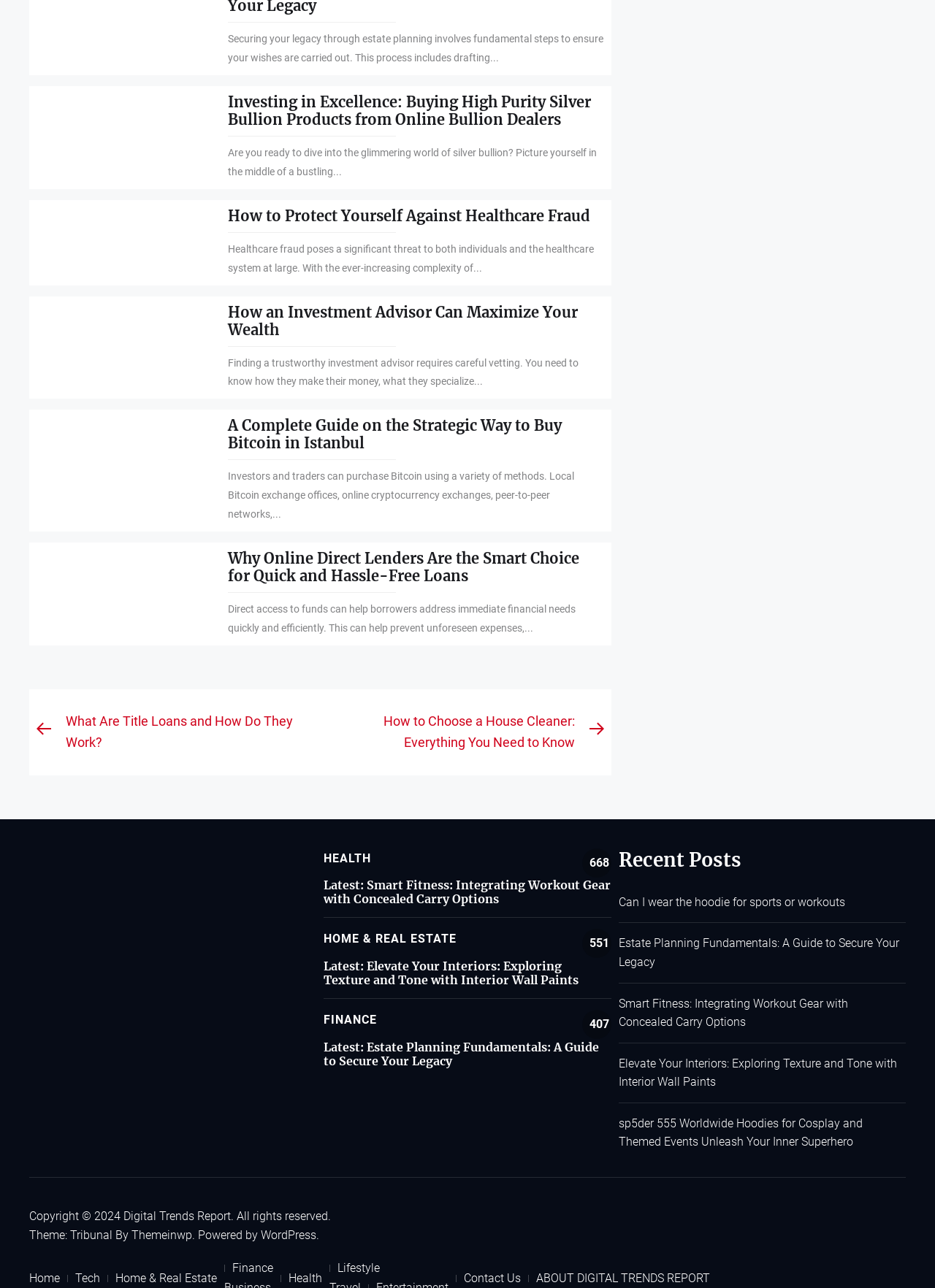Could you find the bounding box coordinates of the clickable area to complete this instruction: "View the 'Recent Posts' section"?

[0.661, 0.658, 0.969, 0.676]